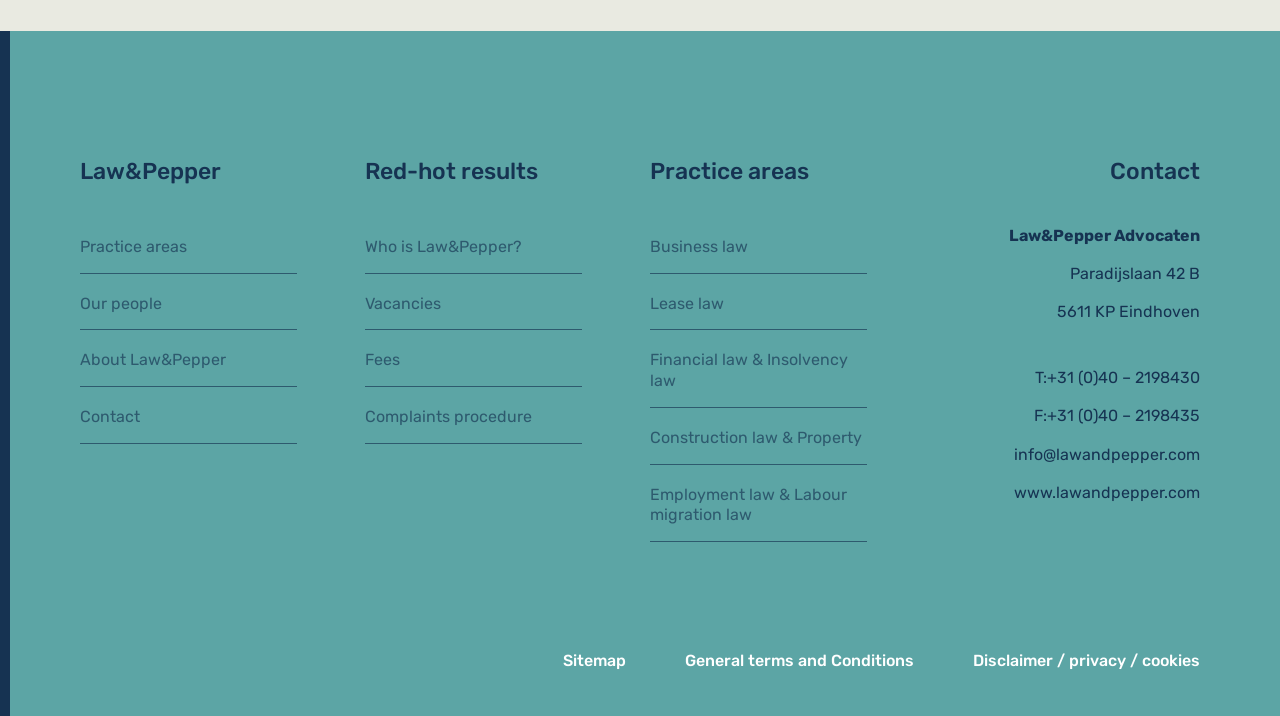Identify the bounding box coordinates of the section to be clicked to complete the task described by the following instruction: "Check Sitemap". The coordinates should be four float numbers between 0 and 1, formatted as [left, top, right, bottom].

[0.44, 0.902, 0.489, 0.928]